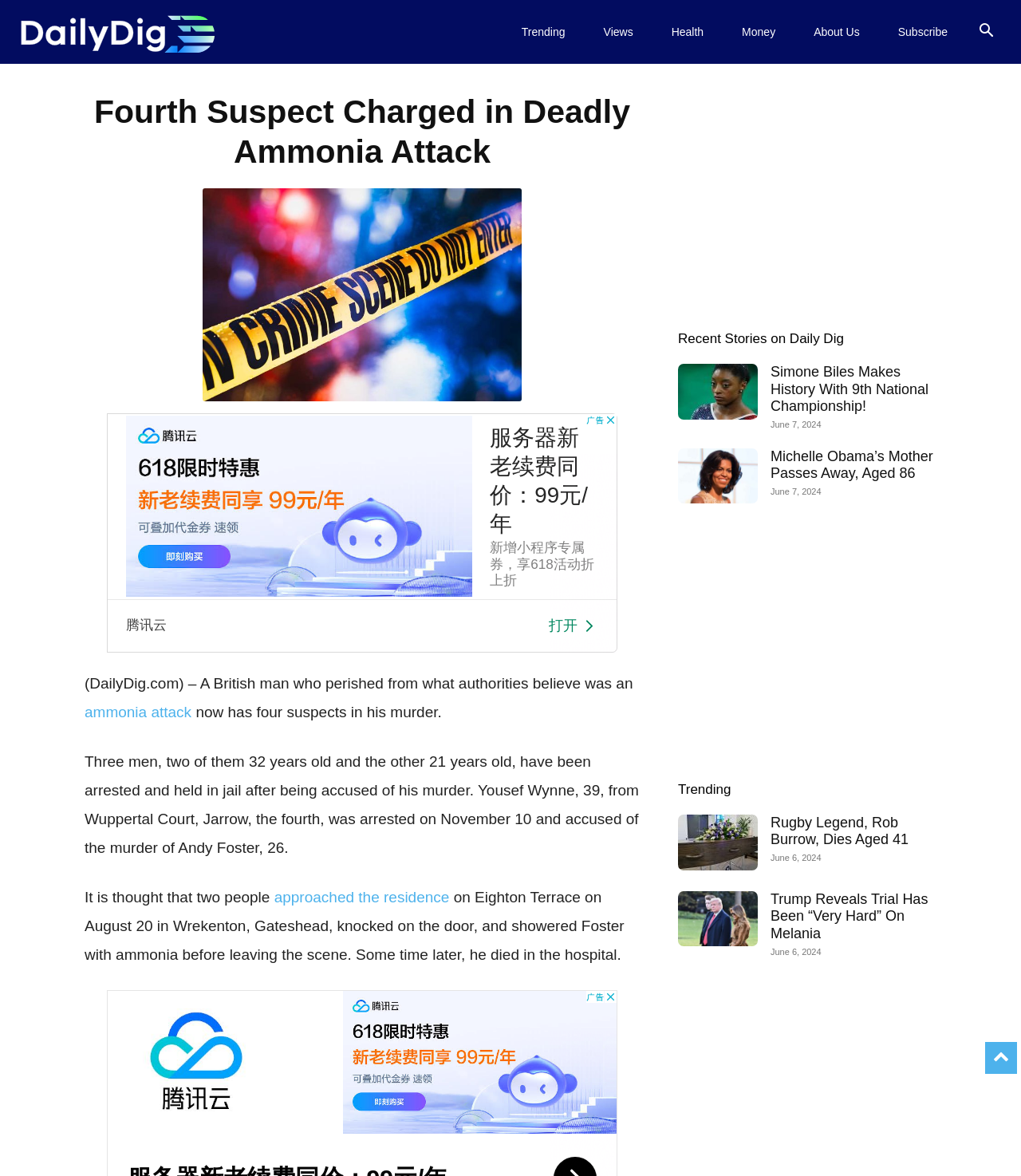Please specify the bounding box coordinates of the clickable region to carry out the following instruction: "Check recent stories on Daily Dig". The coordinates should be four float numbers between 0 and 1, in the format [left, top, right, bottom].

[0.664, 0.277, 0.917, 0.299]